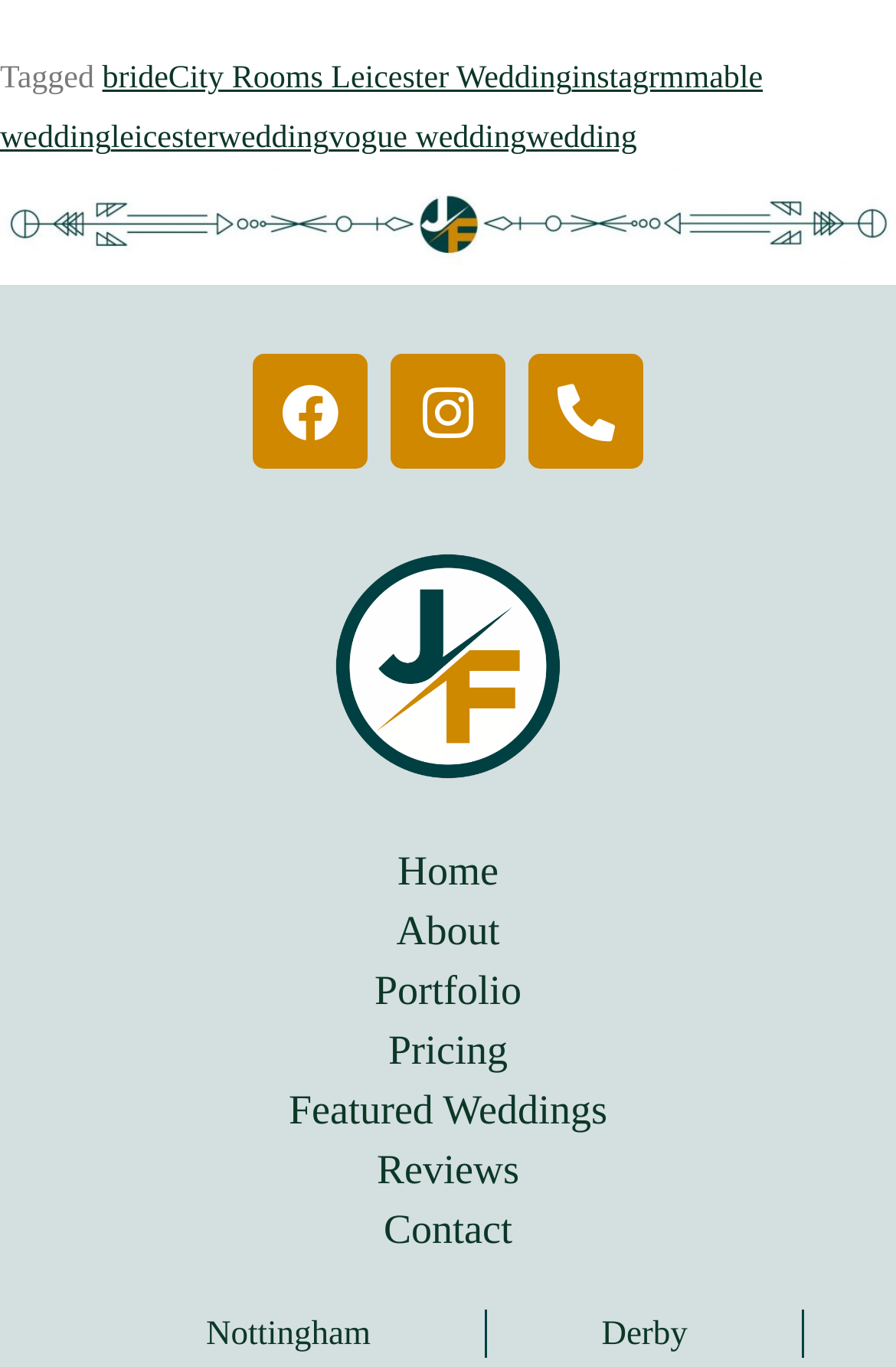Answer the question below using just one word or a short phrase: 
How many social media platforms are linked on the website?

3